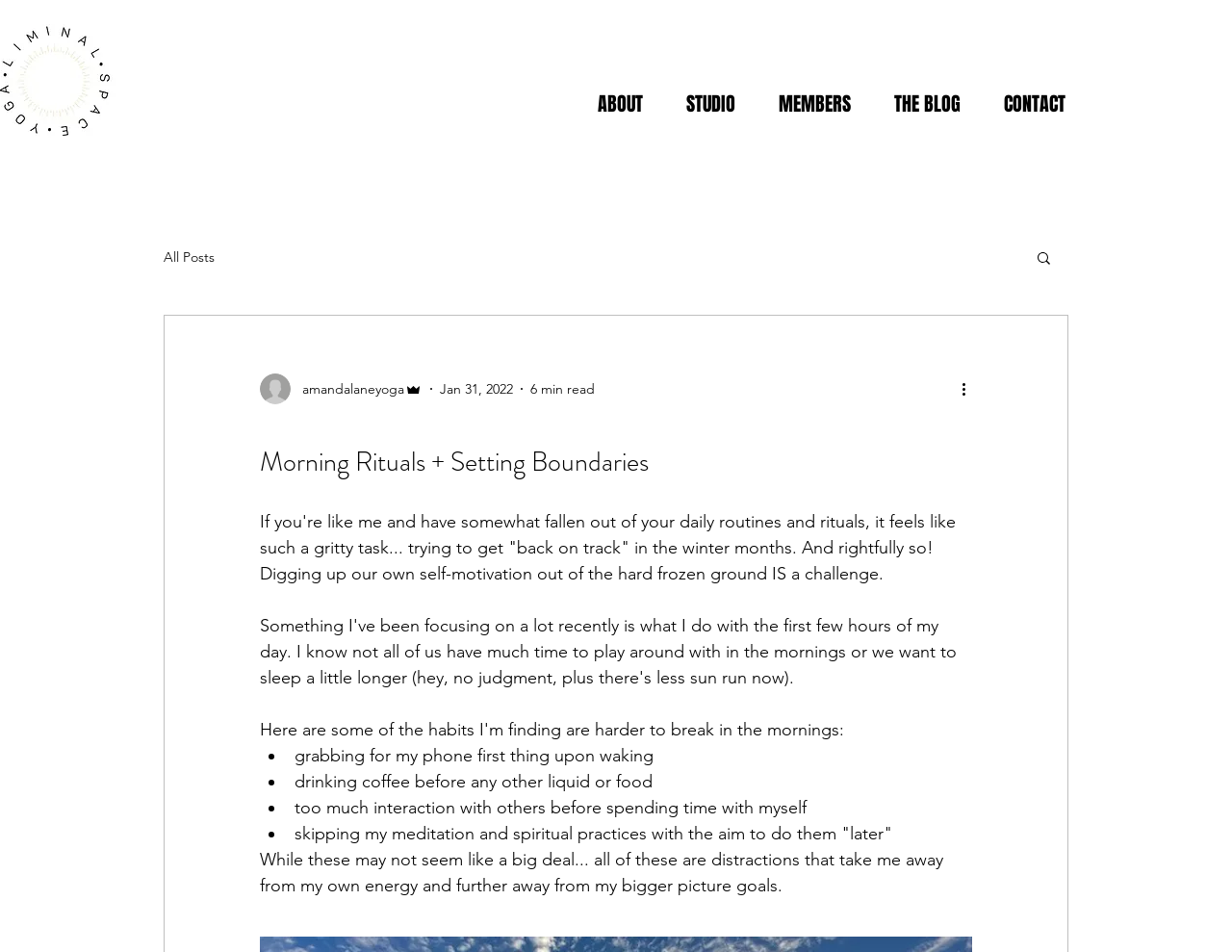Give a short answer to this question using one word or a phrase:
What is the author's name?

amandalaneyoga